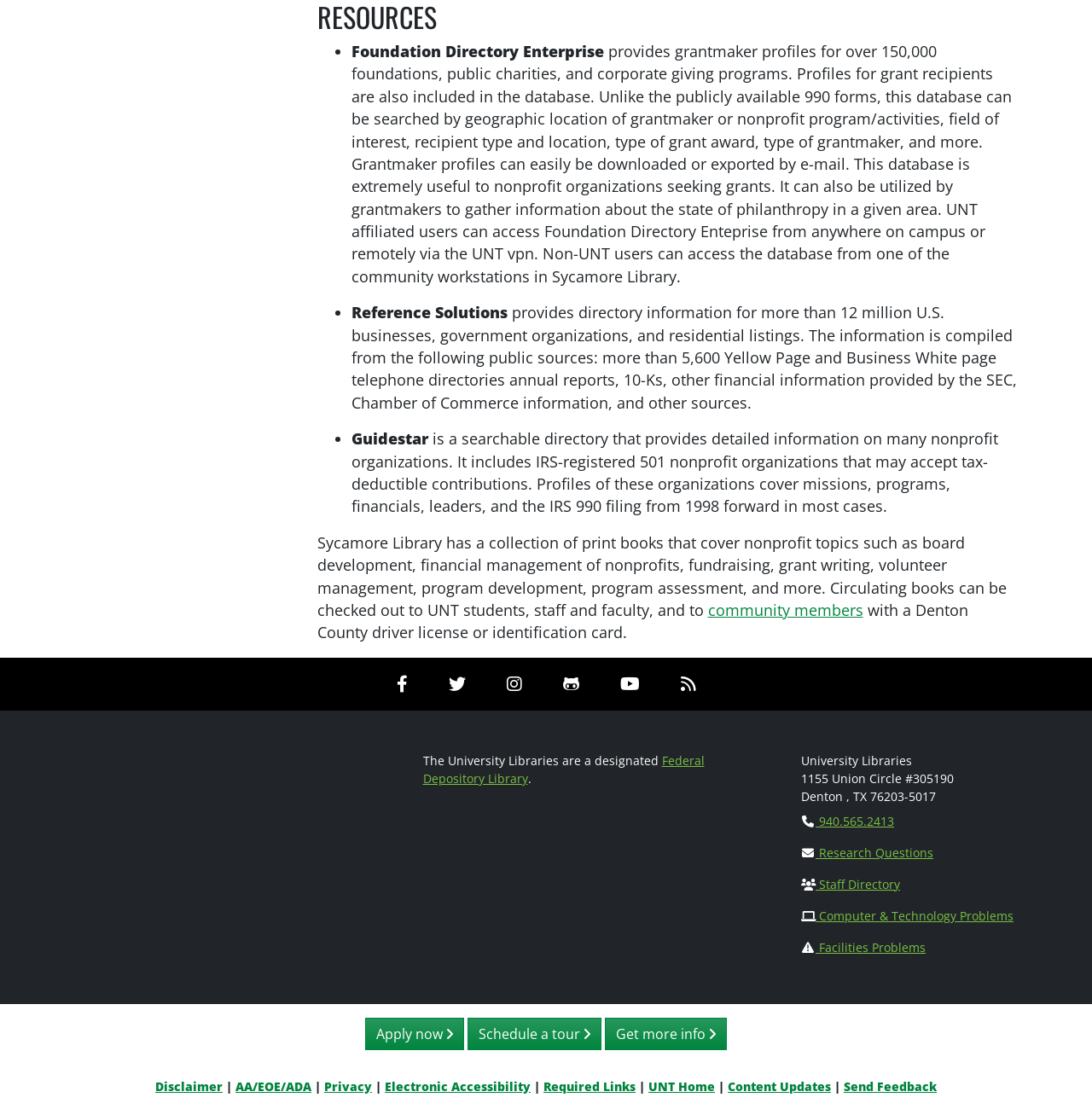Given the webpage screenshot, identify the bounding box of the UI element that matches this description: "Send Feedback".

[0.773, 0.972, 0.858, 0.987]